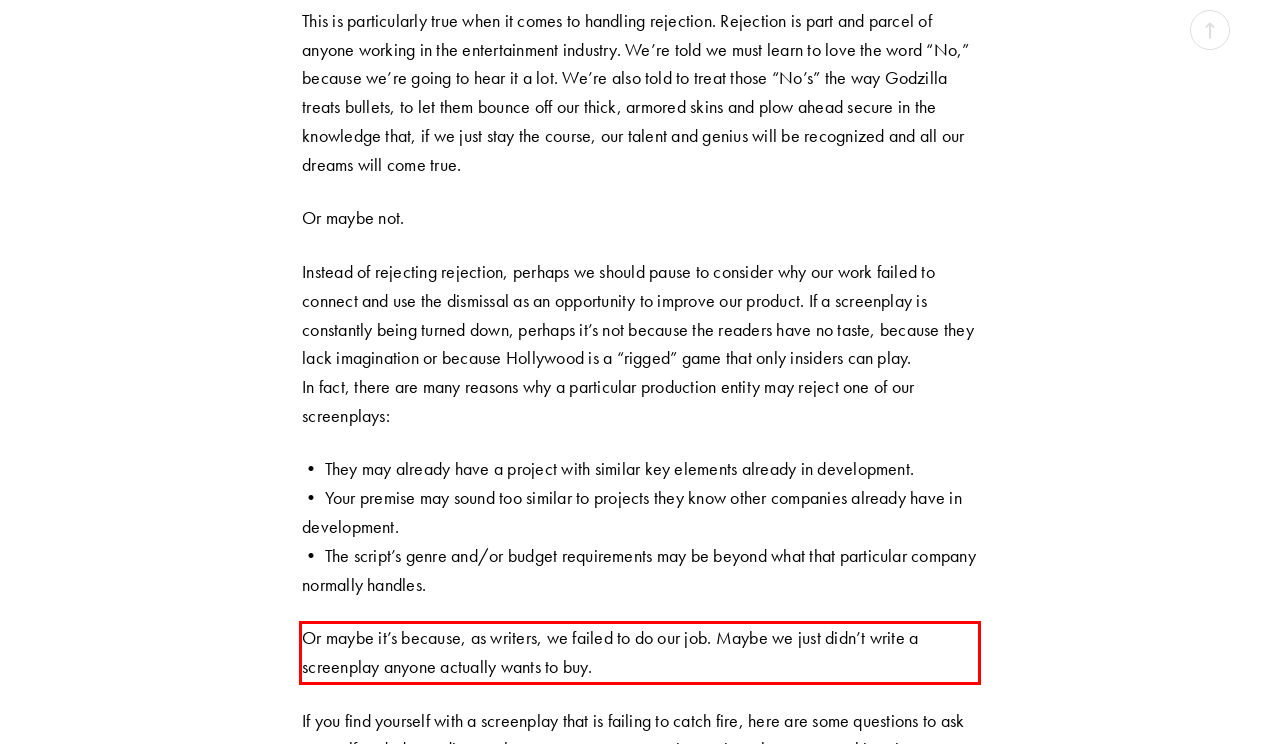There is a UI element on the webpage screenshot marked by a red bounding box. Extract and generate the text content from within this red box.

Or maybe it’s because, as writers, we failed to do our job. Maybe we just didn’t write a screenplay anyone actually wants to buy.